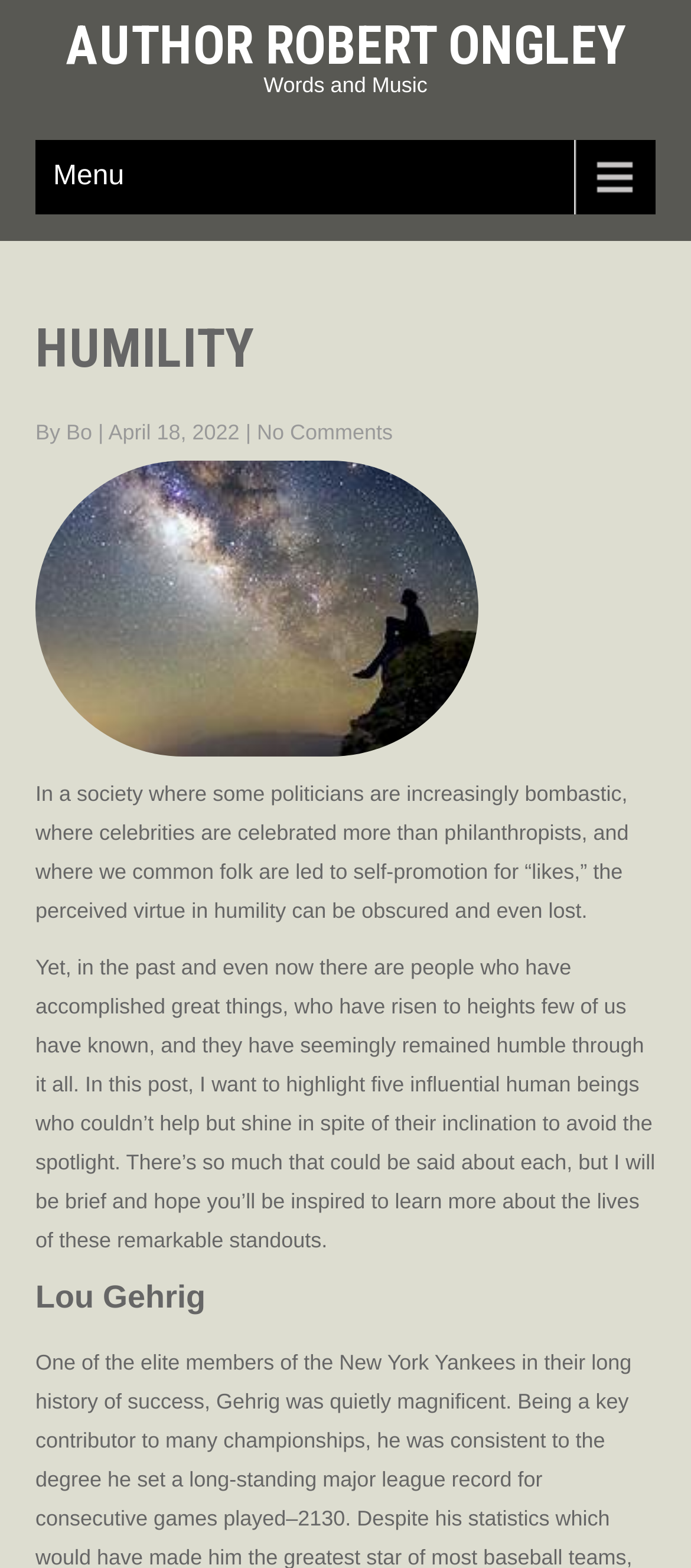What is the name of the author?
Please answer the question with a single word or phrase, referencing the image.

Robert Ongley